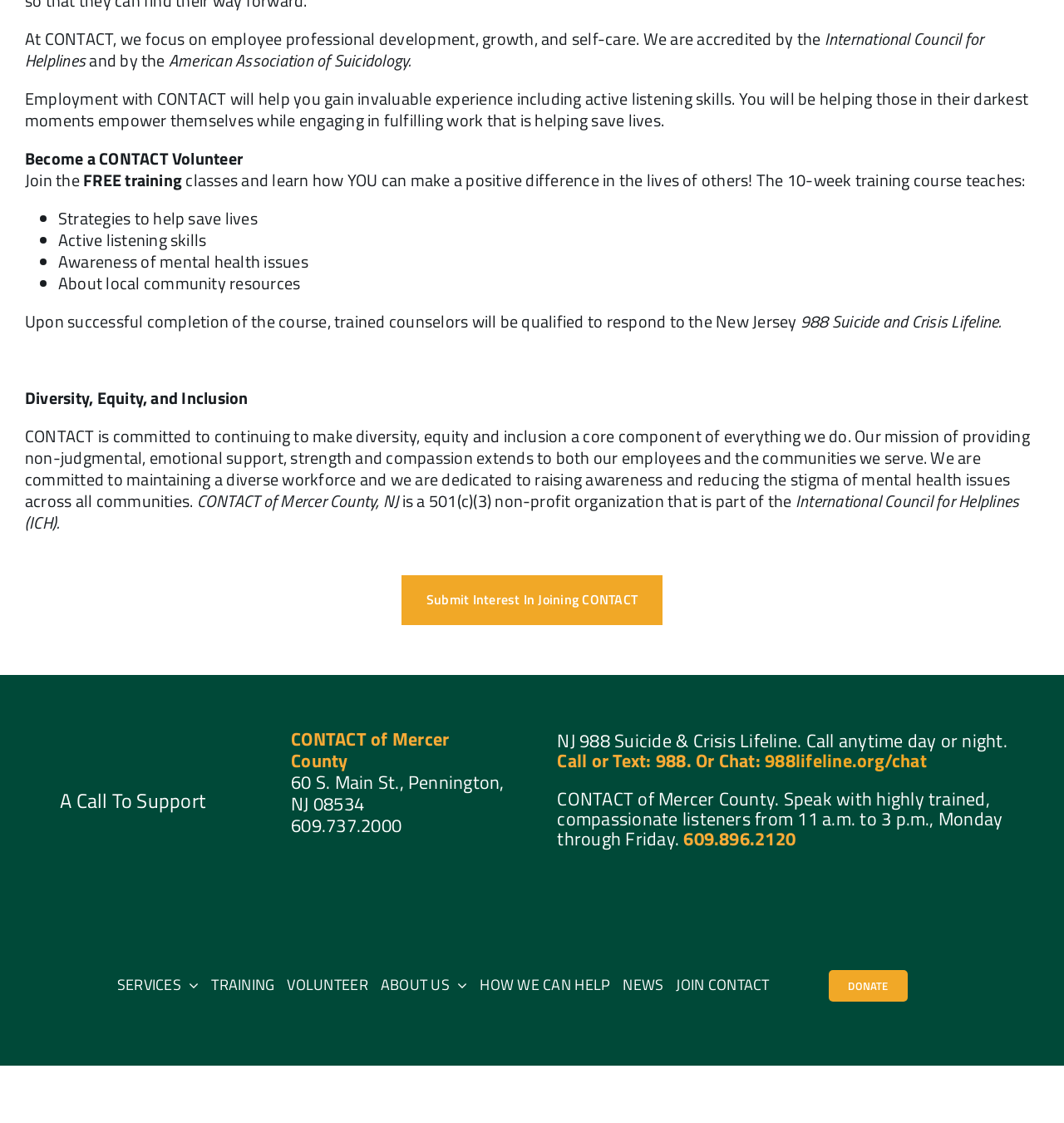Find the bounding box coordinates of the area that needs to be clicked in order to achieve the following instruction: "Donate to CONTACT". The coordinates should be specified as four float numbers between 0 and 1, i.e., [left, top, right, bottom].

[0.797, 0.87, 0.835, 0.885]